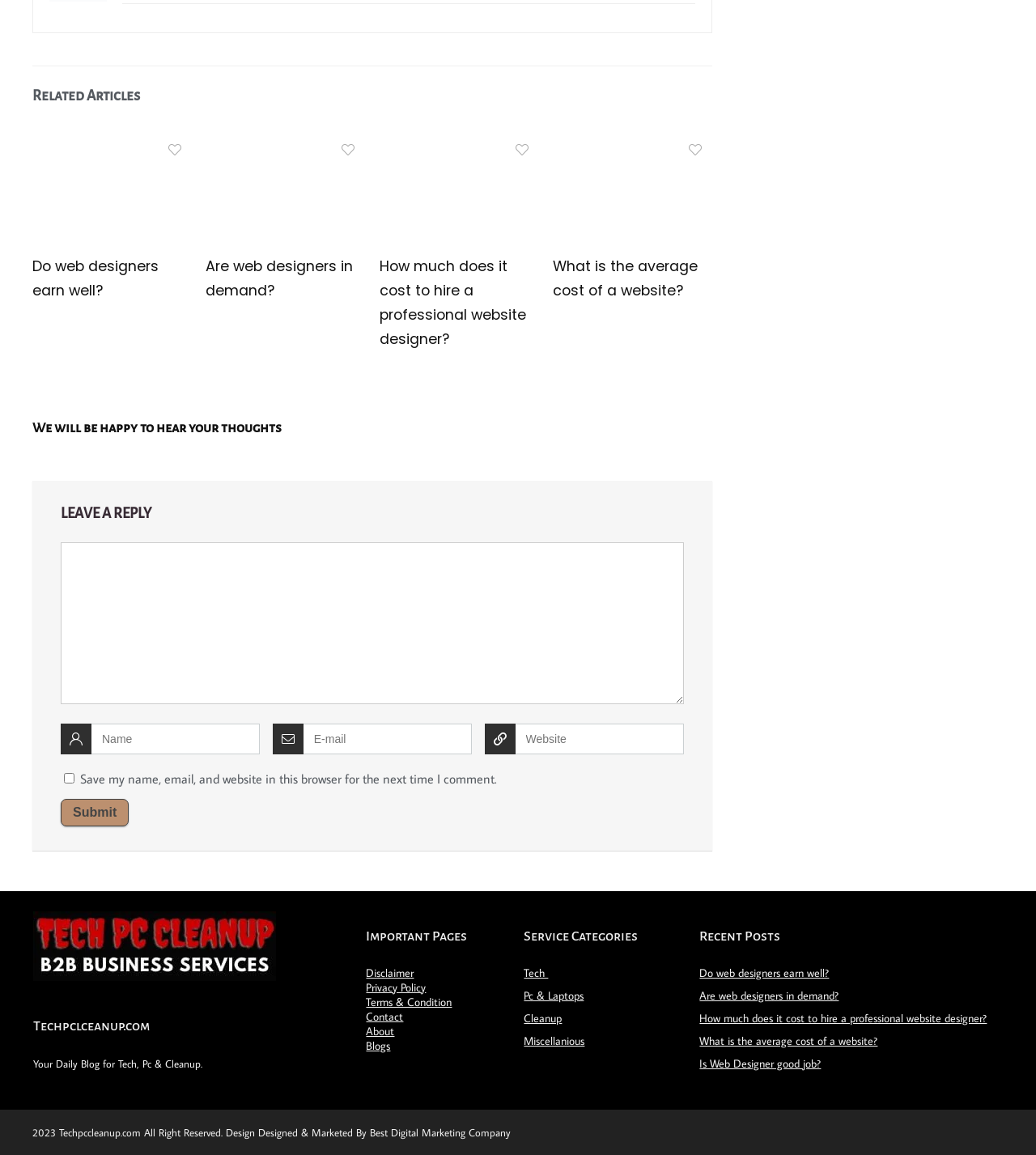Identify the bounding box coordinates of the part that should be clicked to carry out this instruction: "Click on the 'Do web designers earn well?' link".

[0.031, 0.222, 0.153, 0.26]